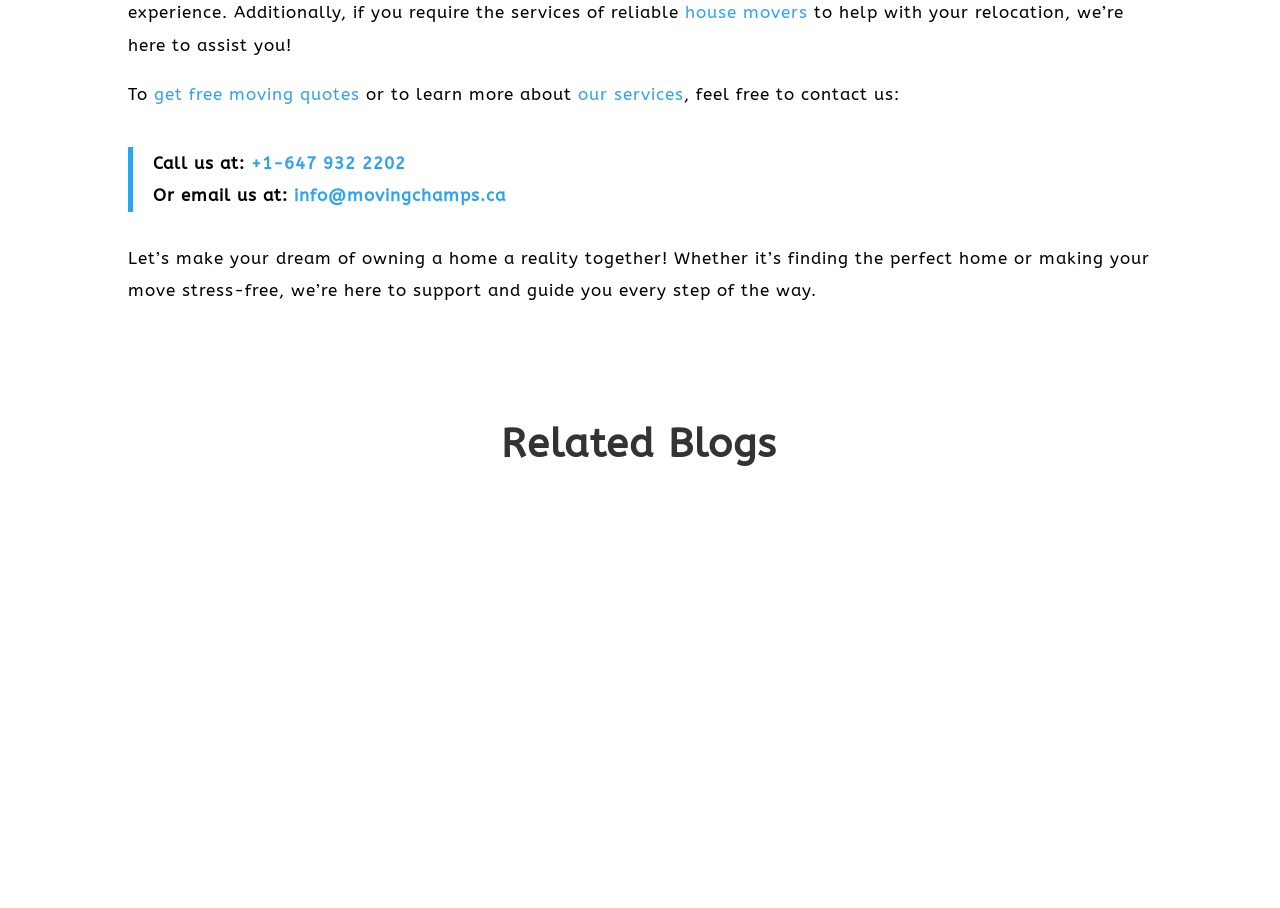Please mark the bounding box coordinates of the area that should be clicked to carry out the instruction: "get free moving quotes".

[0.12, 0.092, 0.281, 0.114]